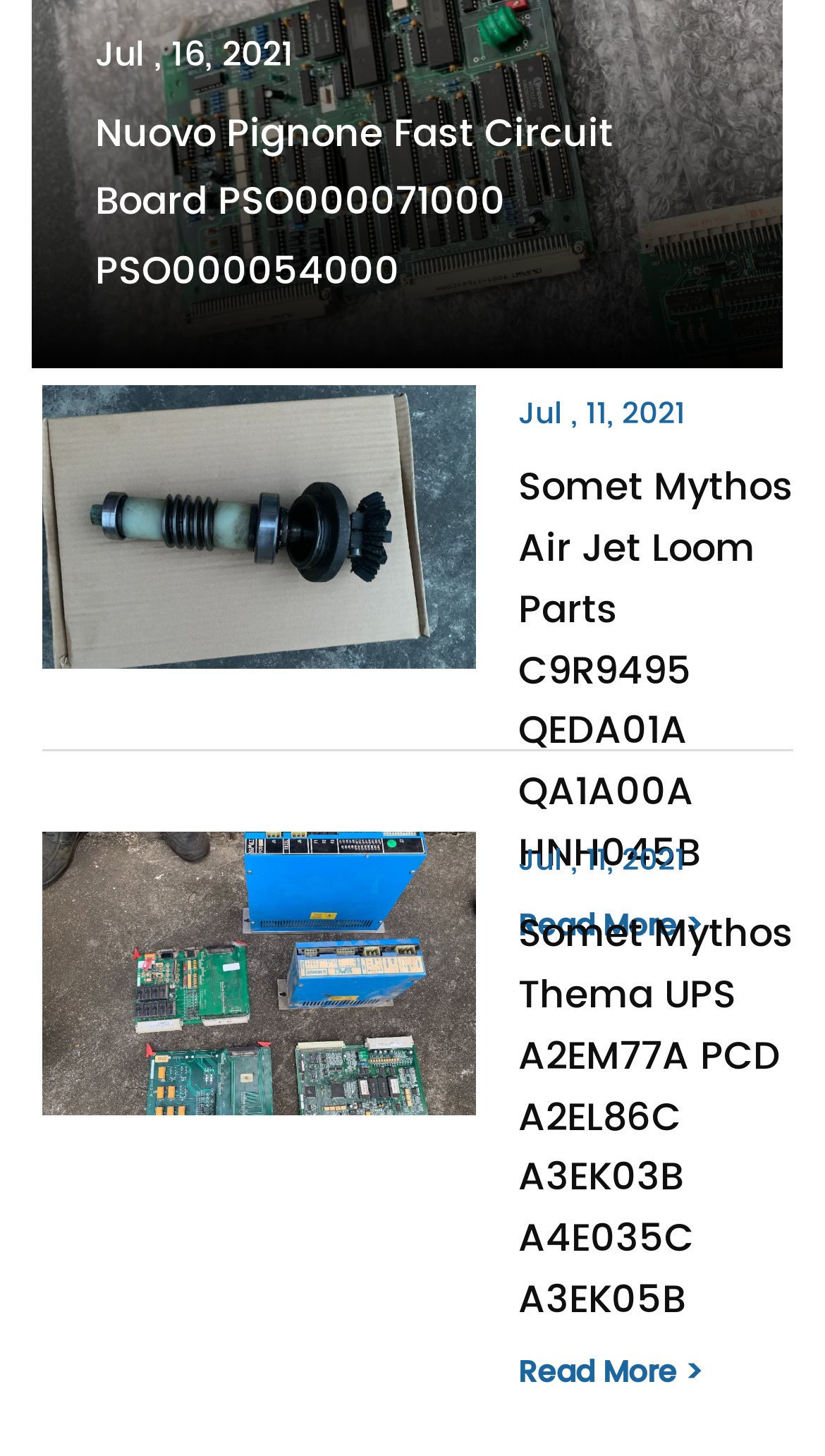Determine the bounding box coordinates in the format (top-left x, top-left y, bottom-right x, bottom-right y). Ensure all values are floating point numbers between 0 and 1. Identify the bounding box of the UI element described by: parent_node: Jul , 11, 2021

[0.051, 0.56, 0.577, 0.778]